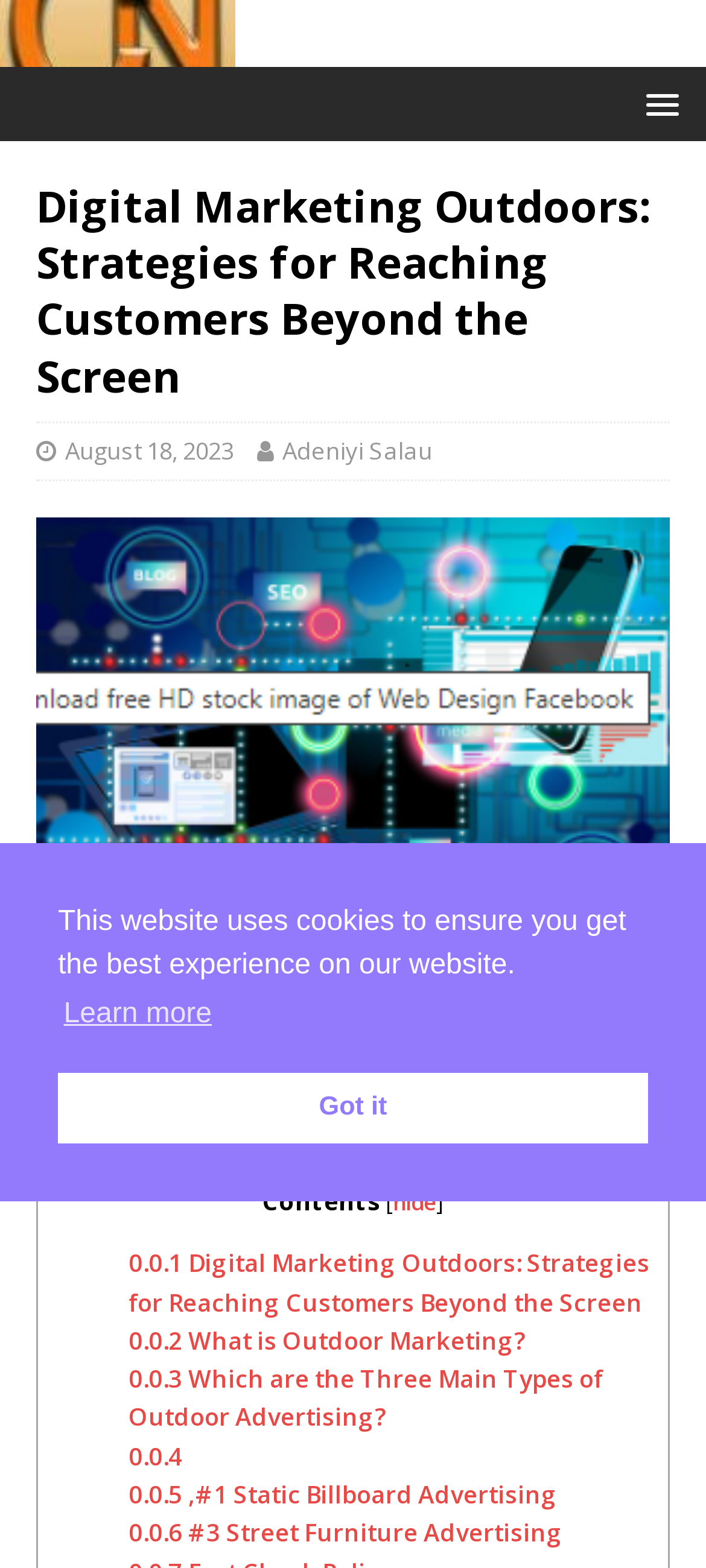Find the bounding box coordinates for the HTML element described as: "0.0.4". The coordinates should consist of four float values between 0 and 1, i.e., [left, top, right, bottom].

[0.182, 0.918, 0.259, 0.939]